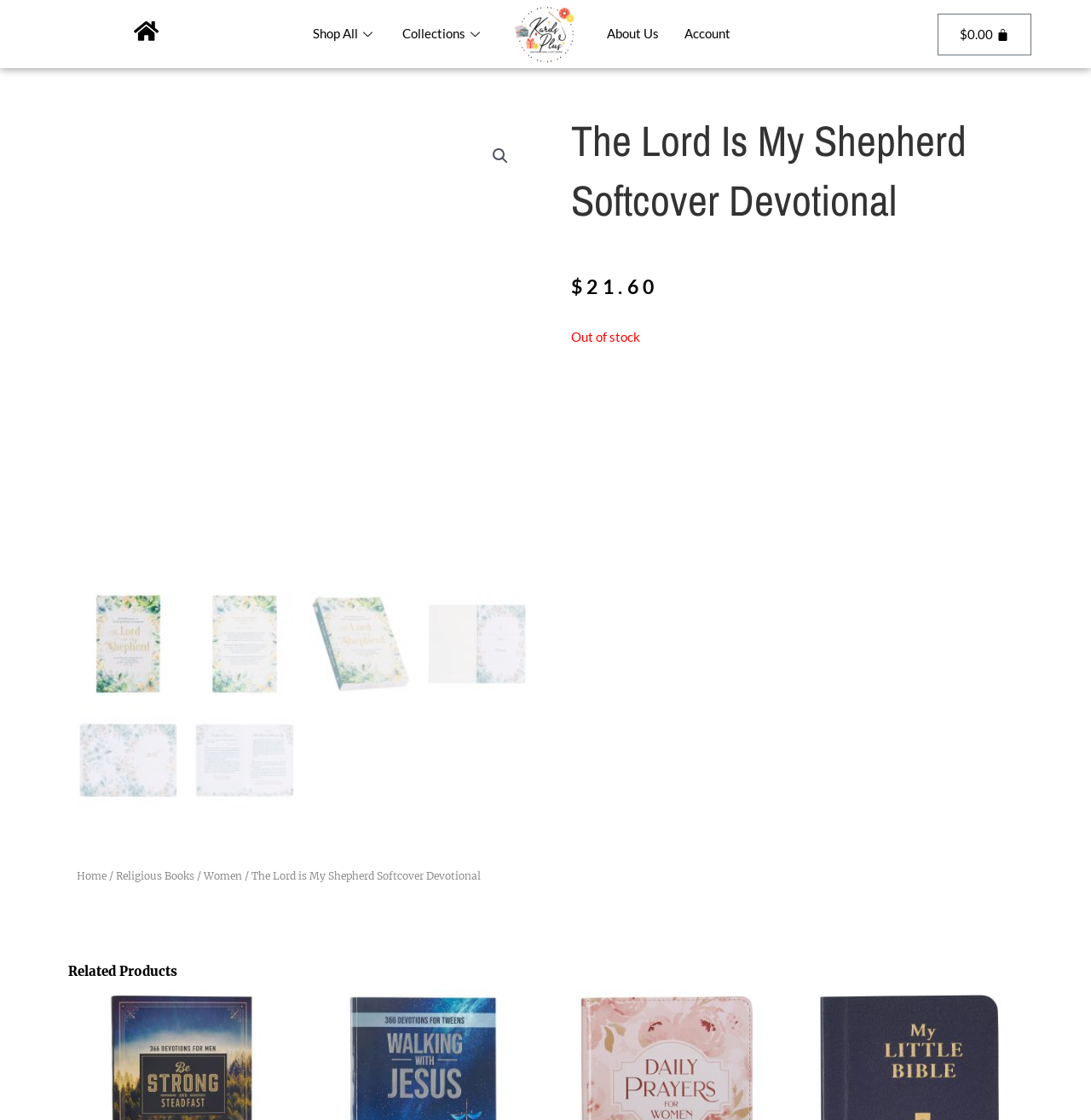Respond with a single word or phrase to the following question: How many images are shown on the top of the page?

2